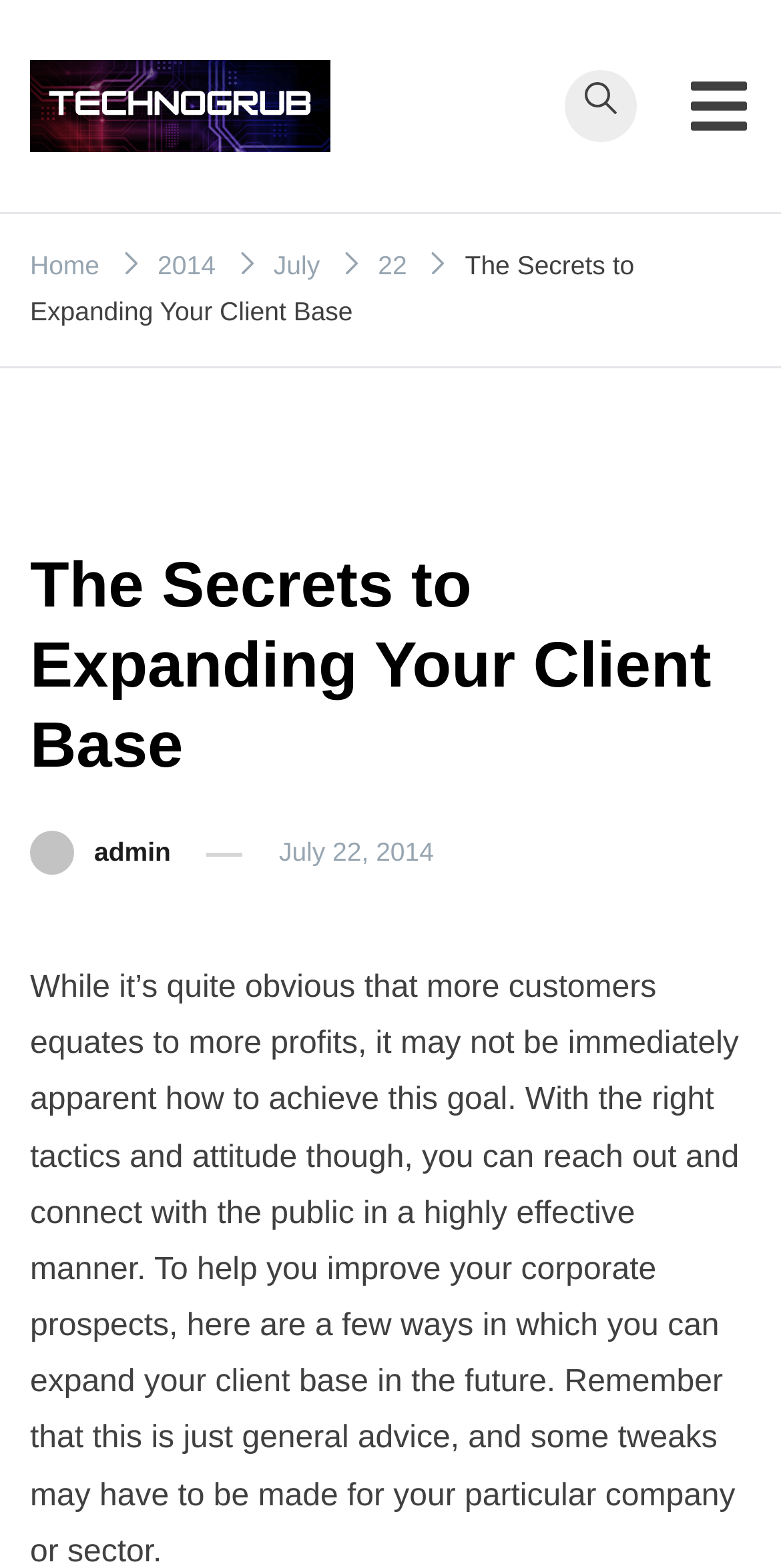Please find the bounding box coordinates of the element that you should click to achieve the following instruction: "view business category". The coordinates should be presented as four float numbers between 0 and 1: [left, top, right, bottom].

[0.038, 0.288, 0.248, 0.318]